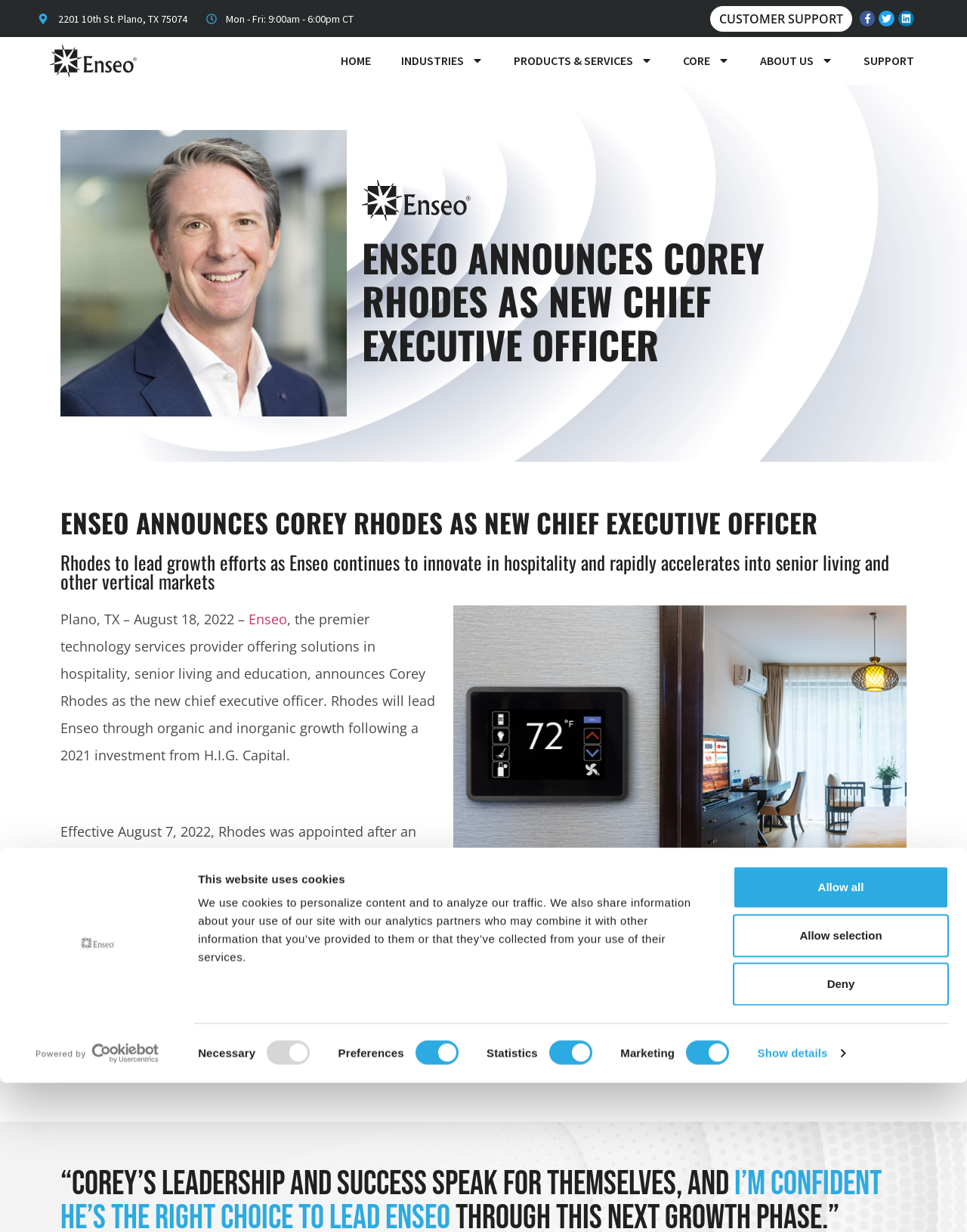What is the address of Enseo?
Refer to the image and offer an in-depth and detailed answer to the question.

I found the address by looking at the static text element at the top of the webpage, which contains the address '2201 10th St. Plano, TX 75074'.